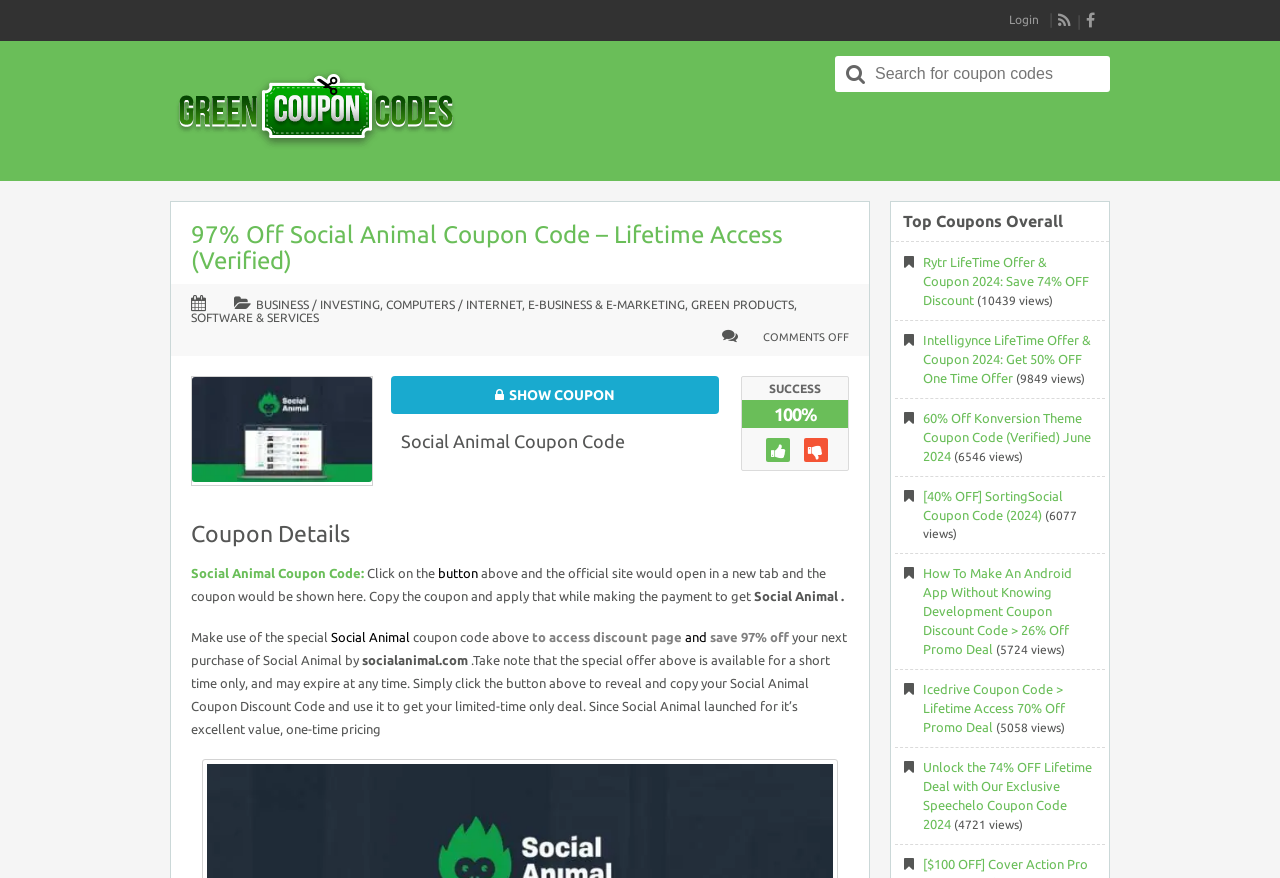Examine the image carefully and respond to the question with a detailed answer: 
What type of products are listed under 'Top Coupons Overall'?

The 'Top Coupons Overall' section lists various products, including Rytr, Intelligynce, Konversion Theme, SortingSocial, and others, which are all related to software and services.